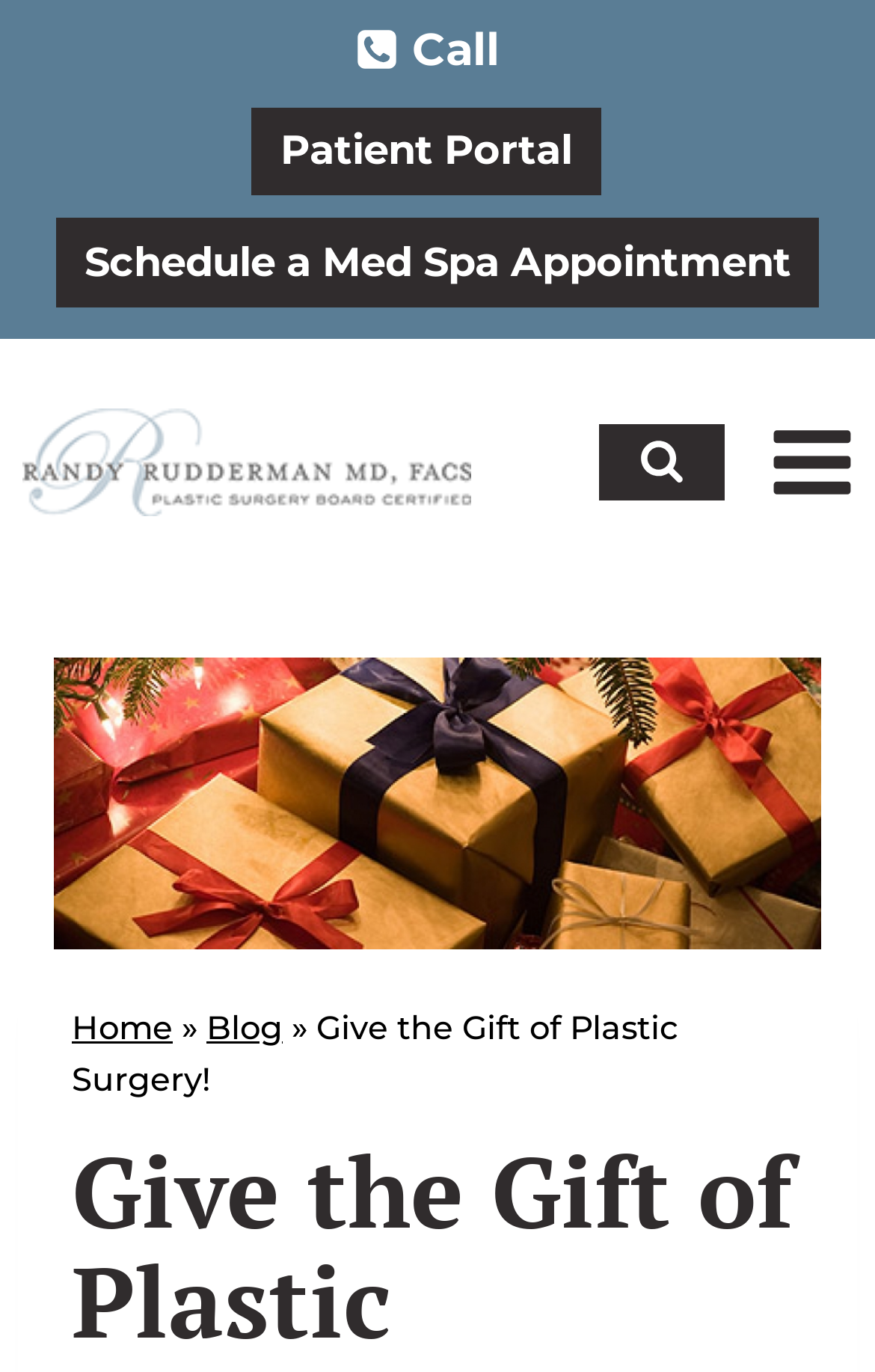Locate the bounding box coordinates of the UI element described by: "Search". The bounding box coordinates should consist of four float numbers between 0 and 1, i.e., [left, top, right, bottom].

[0.685, 0.309, 0.829, 0.365]